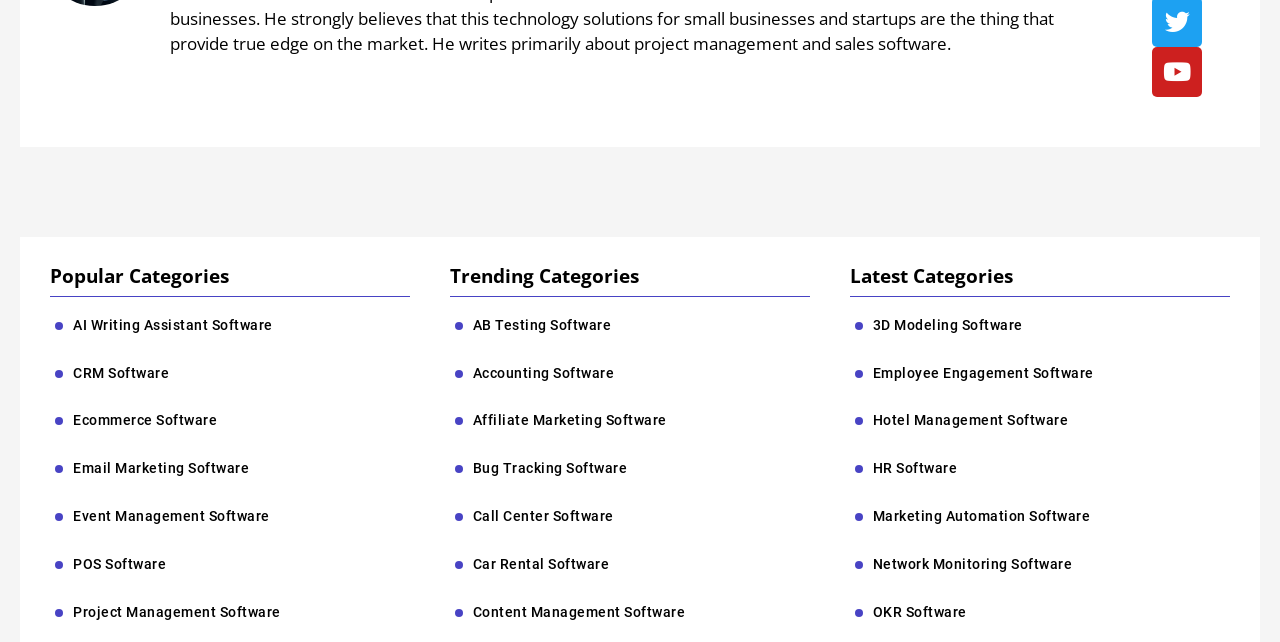Highlight the bounding box coordinates of the region I should click on to meet the following instruction: "Click on AI Writing Assistant Software".

[0.043, 0.493, 0.316, 0.521]